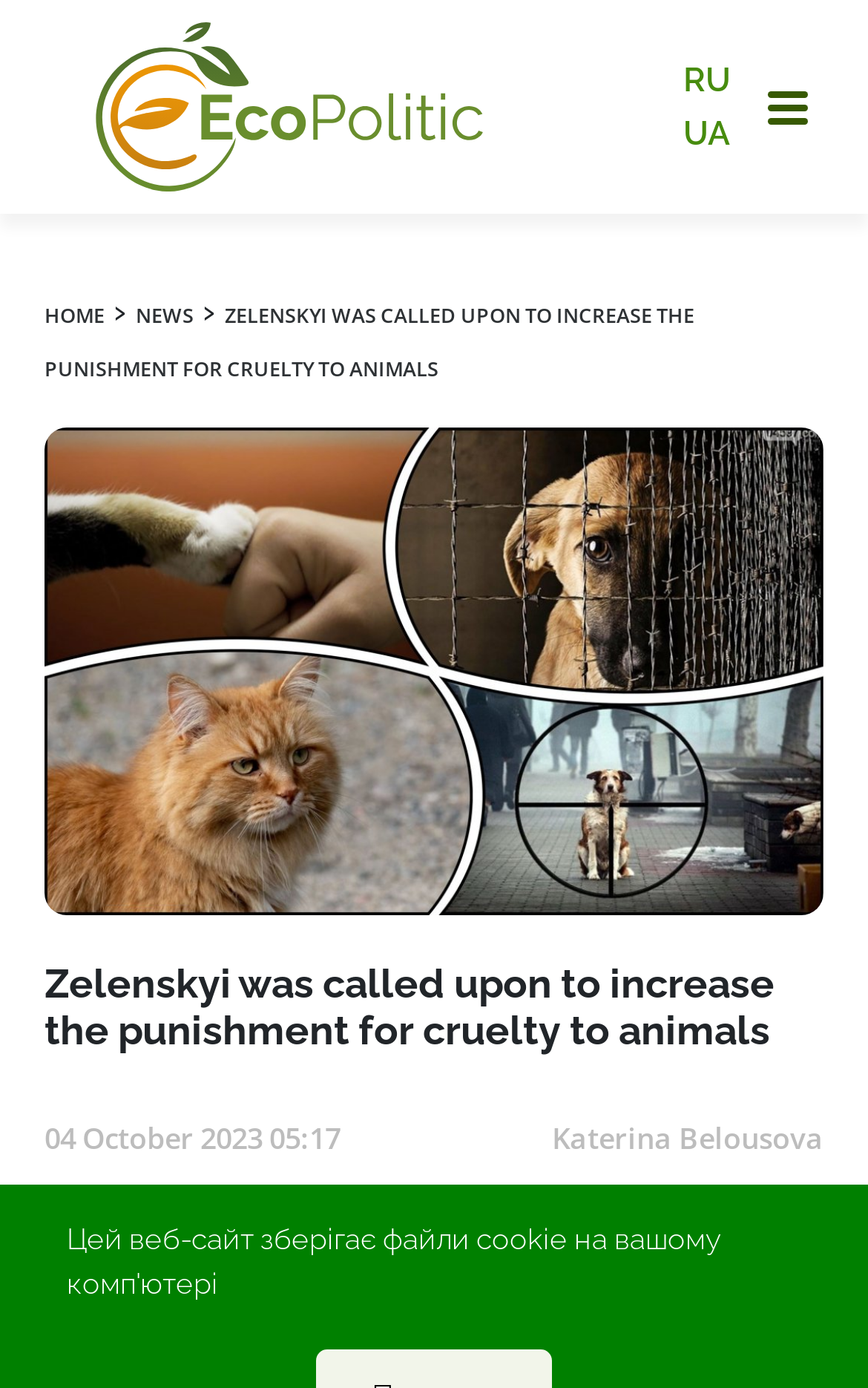What is the proposed fine for violence against animals?
Please look at the screenshot and answer using one word or phrase.

268,400 hryvnias